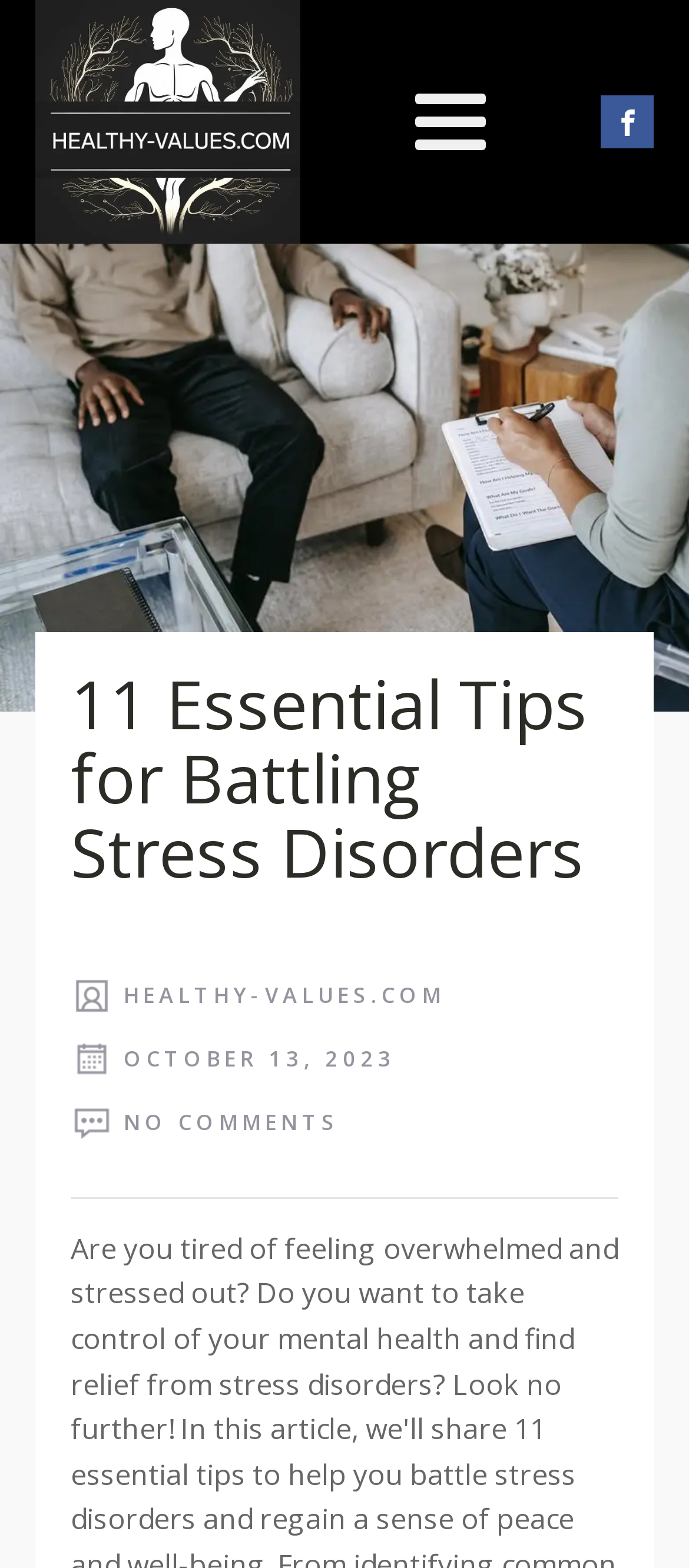What is the social media platform linked?
Please answer the question with as much detail and depth as you can.

I found the social media platform linked by looking at the link element with the text 'Visit our Facebook' and its child element, an SVG icon with the text 'facebook'. This suggests that the link is to the website's Facebook page.